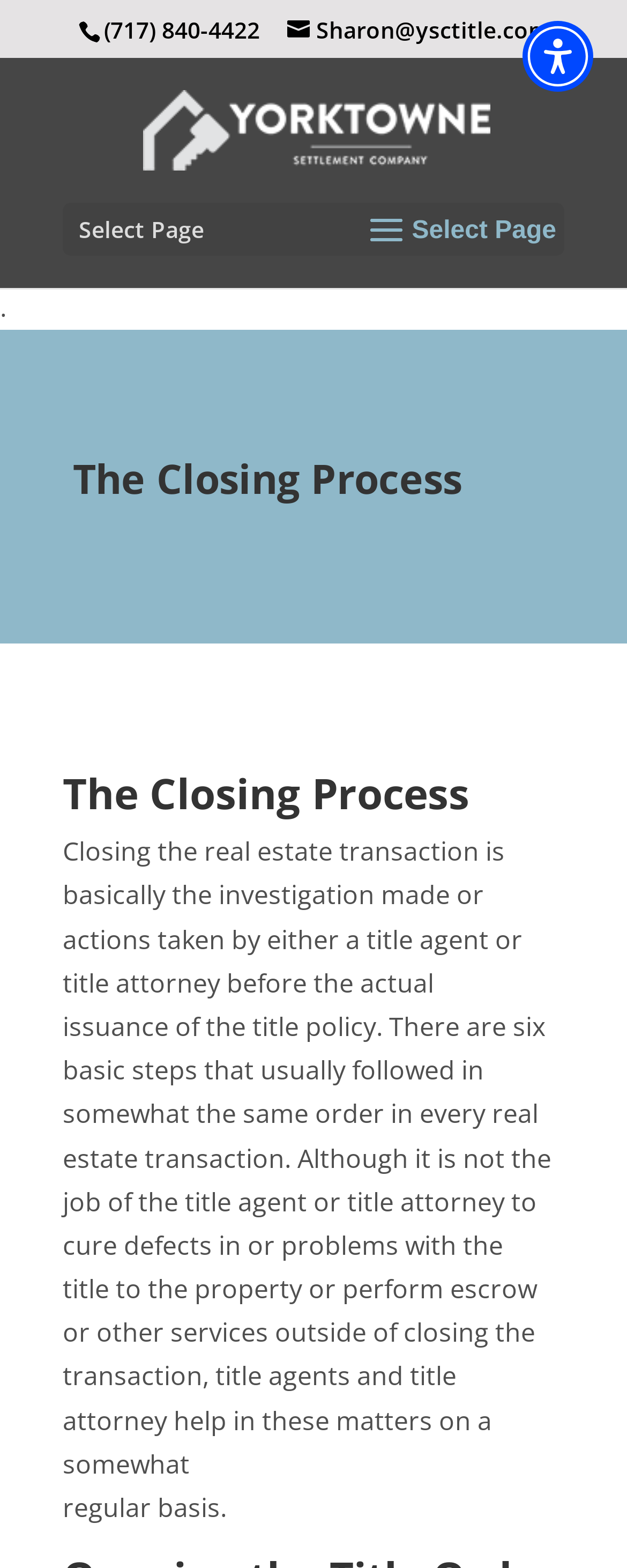Please answer the following question using a single word or phrase: 
What is the company name on the webpage?

Yorktowne Settlement Company